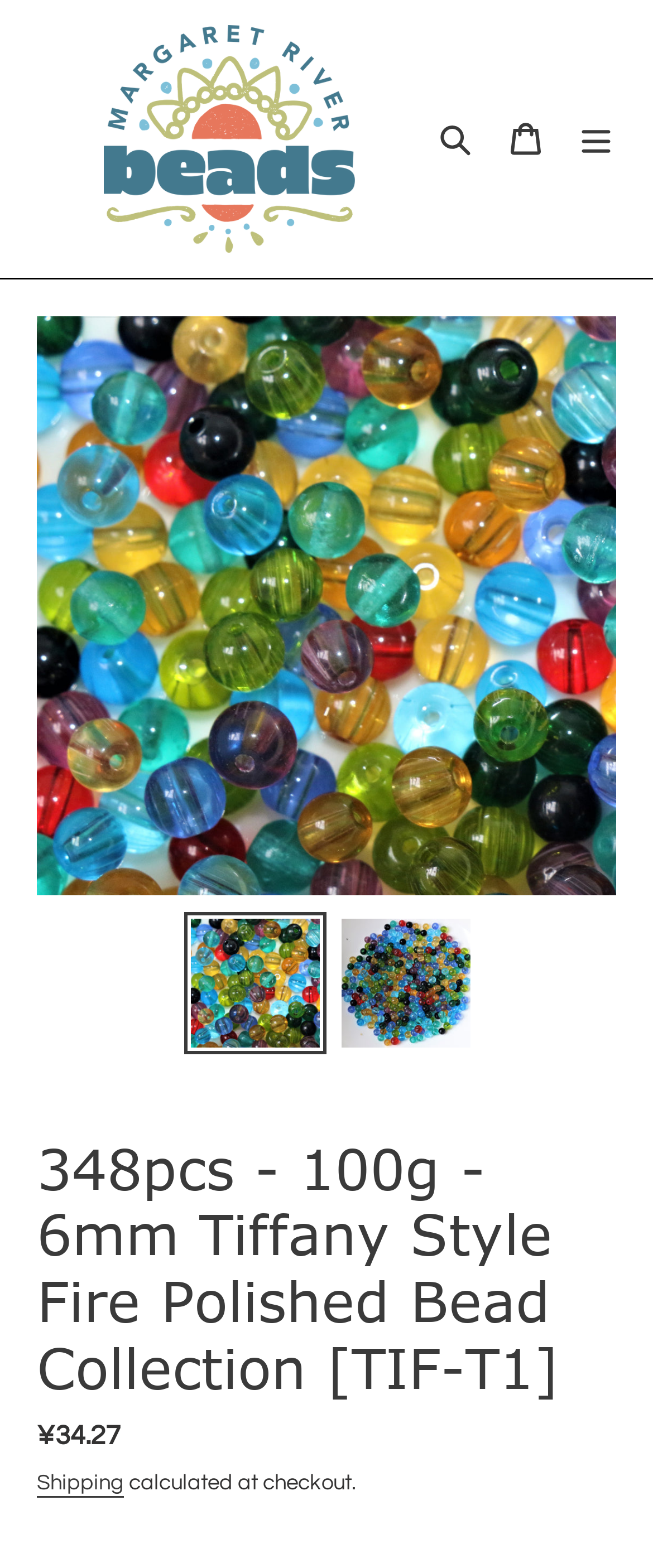What is the size of the beads in the collection?
Please provide a single word or phrase based on the screenshot.

6mm